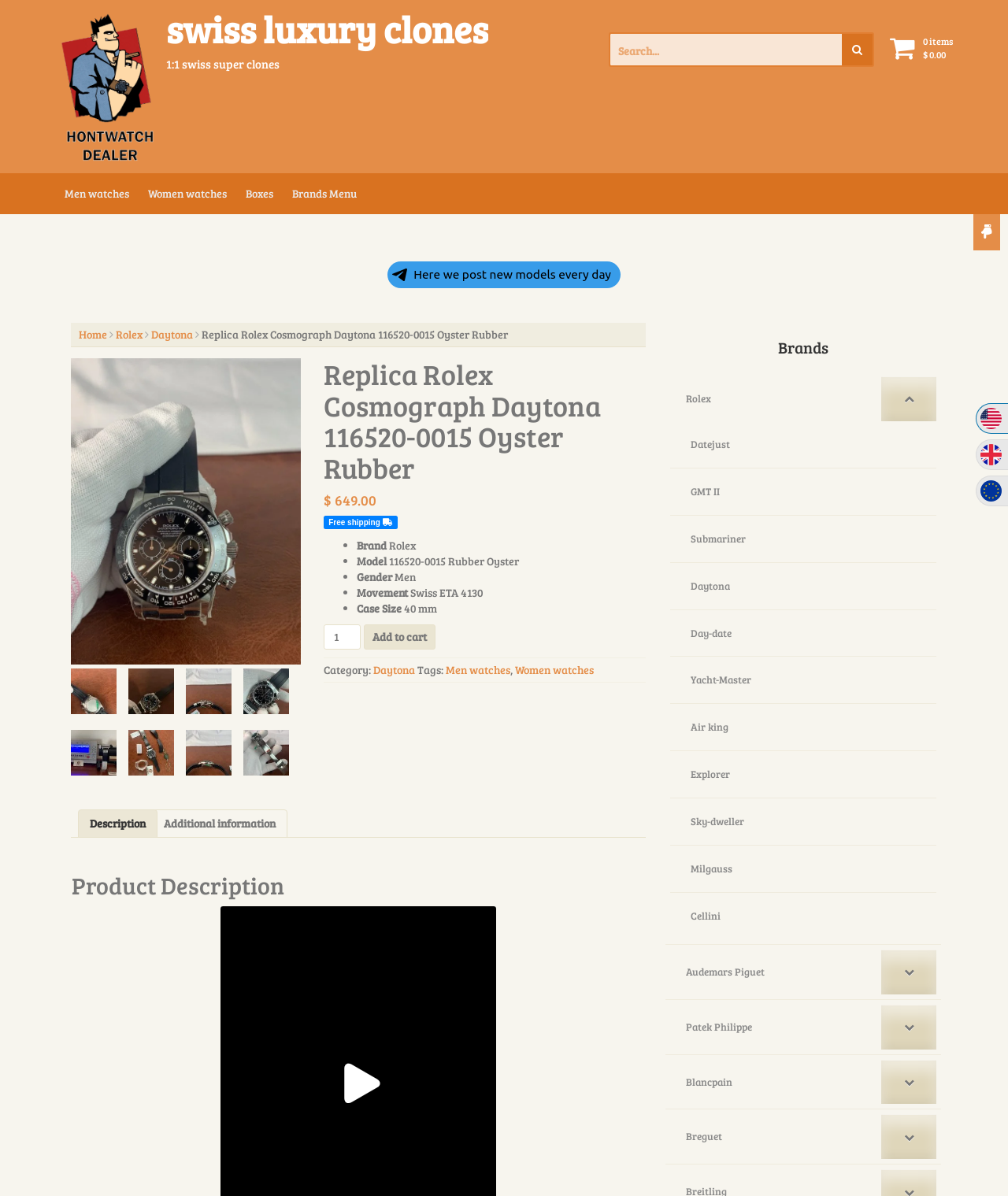Answer the question with a single word or phrase: 
What is the movement of the watch?

Swiss ETA 4130